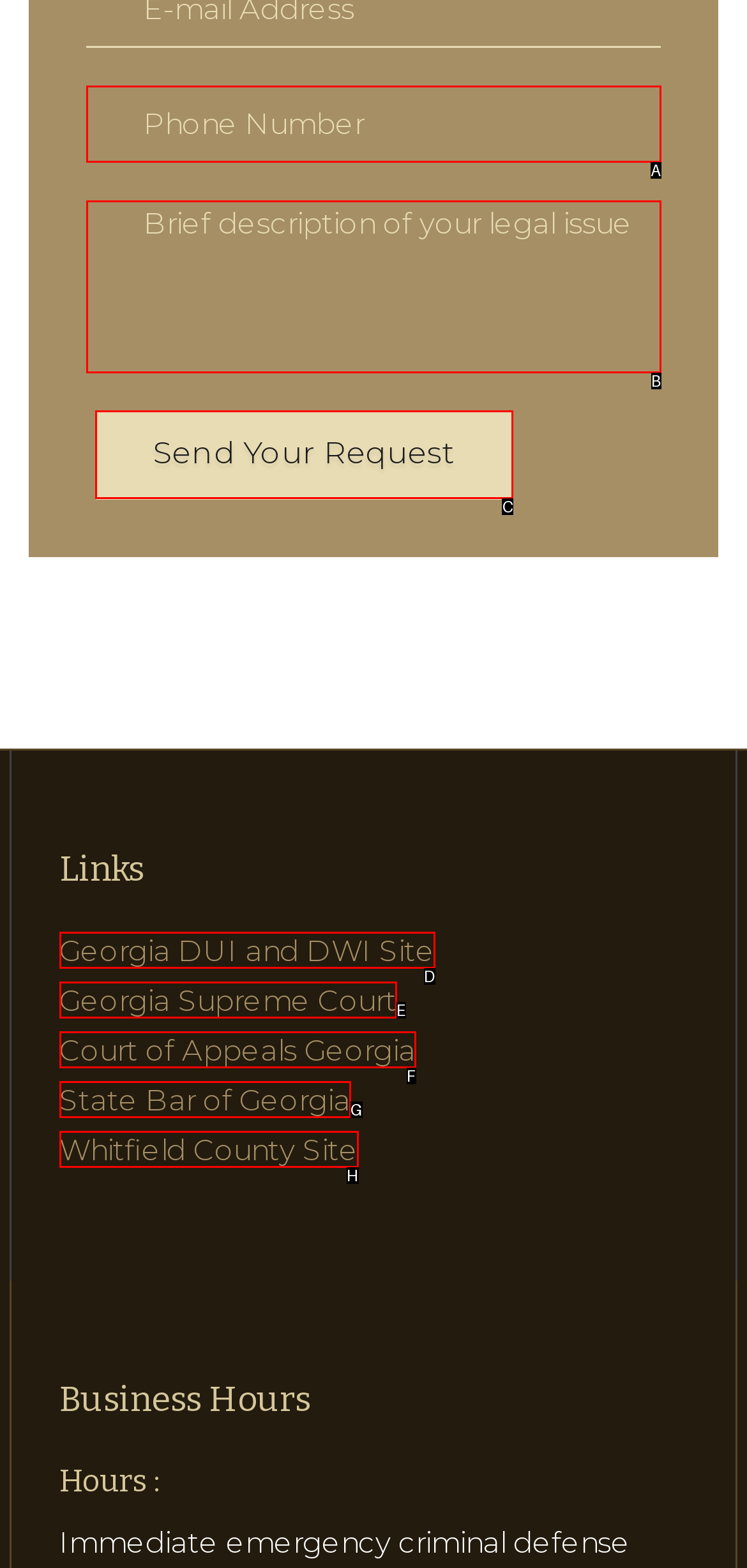To complete the task: Visit What a ride!, which option should I click? Answer with the appropriate letter from the provided choices.

None